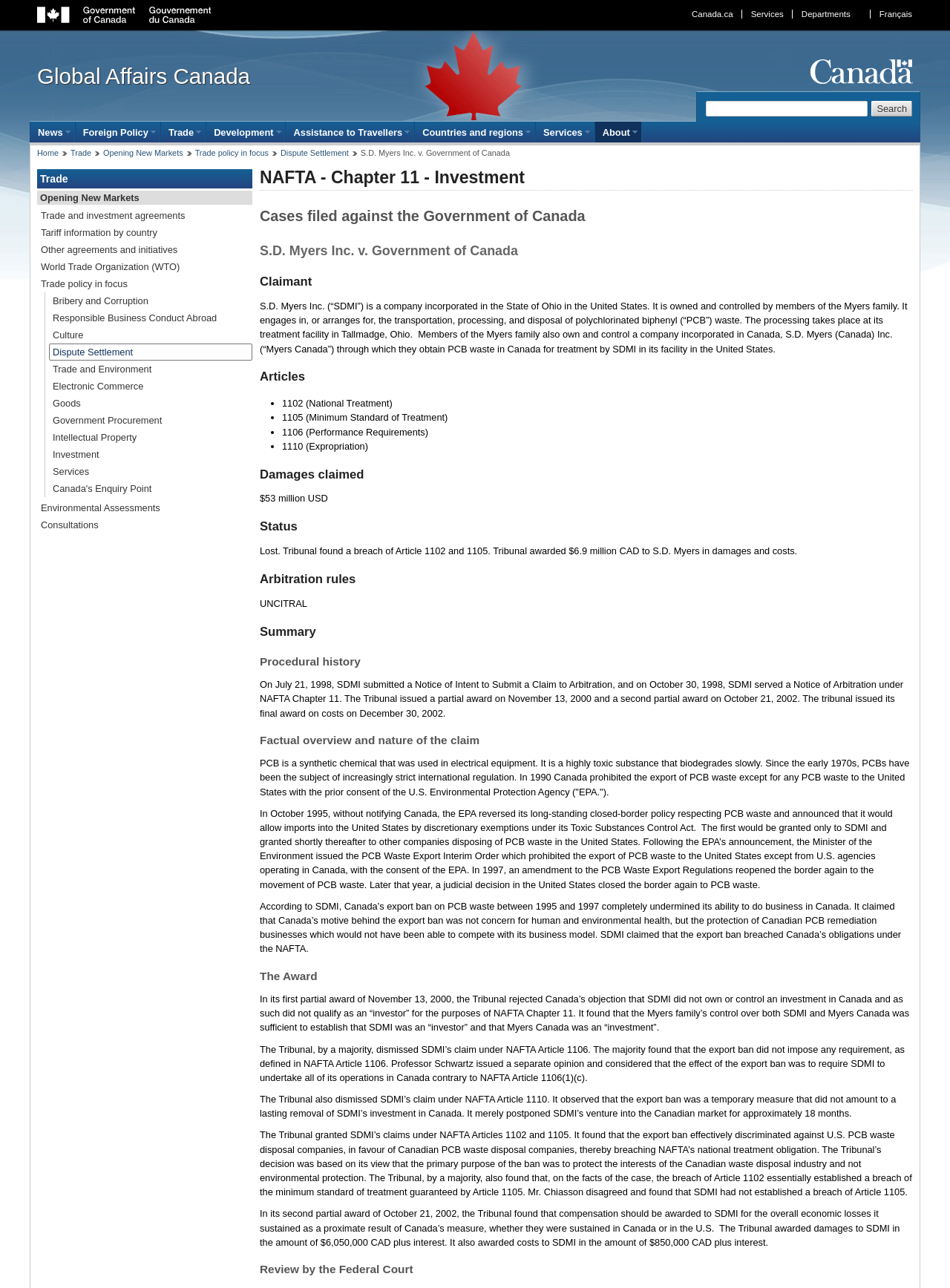Identify the bounding box for the UI element described as: "parent_node: Search website name="gcwu-srch-submit" value="Search"". The coordinates should be four float numbers between 0 and 1, i.e., [left, top, right, bottom].

[0.918, 0.079, 0.96, 0.091]